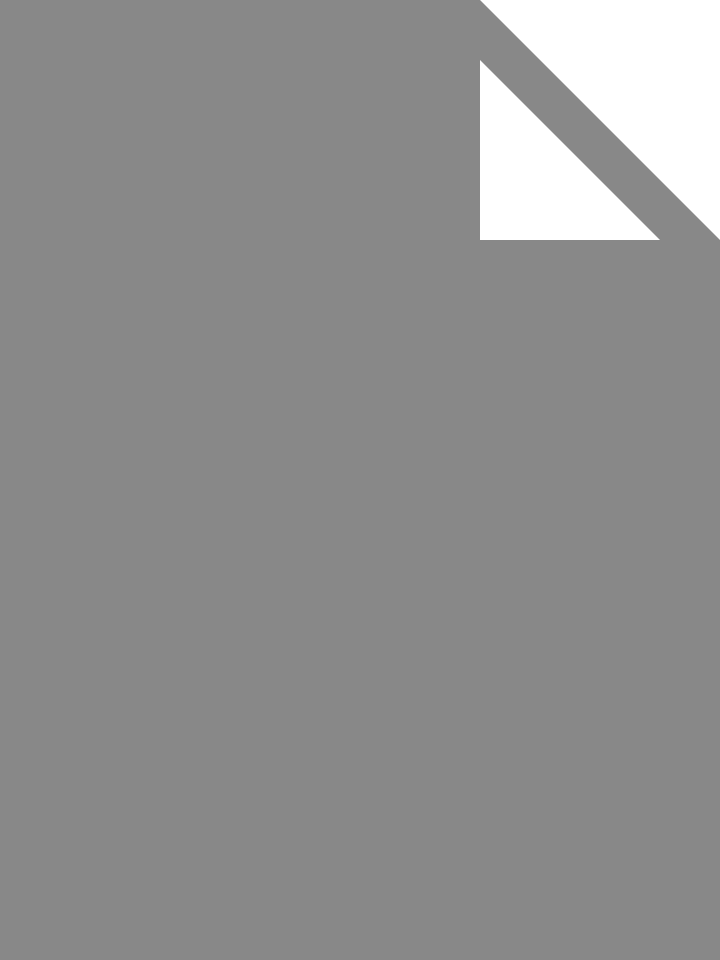What is showcased through Belle Delphine's unique style and offerings?
From the image, provide a succinct answer in one word or a short phrase.

Her brand